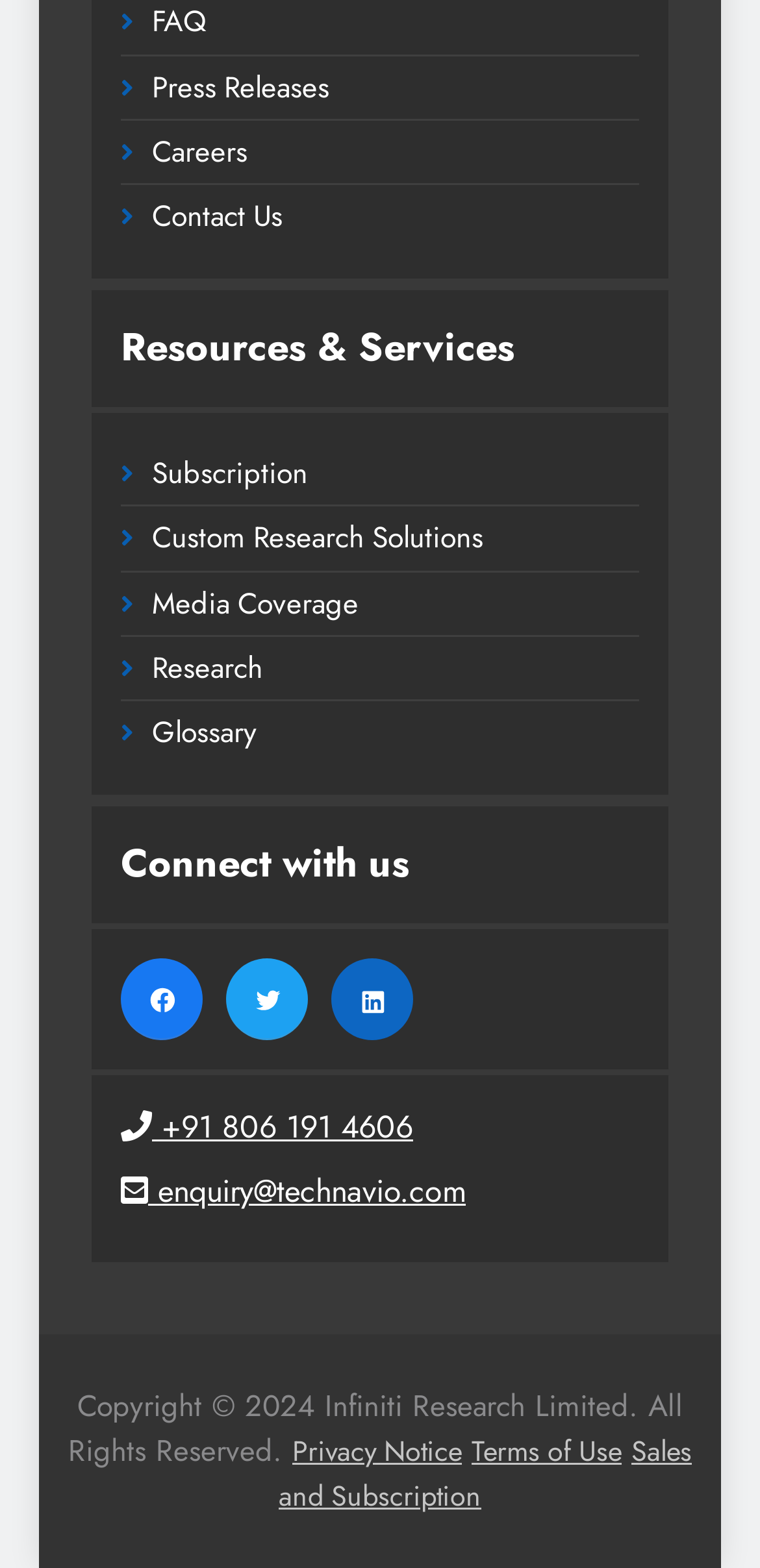Please pinpoint the bounding box coordinates for the region I should click to adhere to this instruction: "Subscribe".

[0.2, 0.288, 0.405, 0.315]